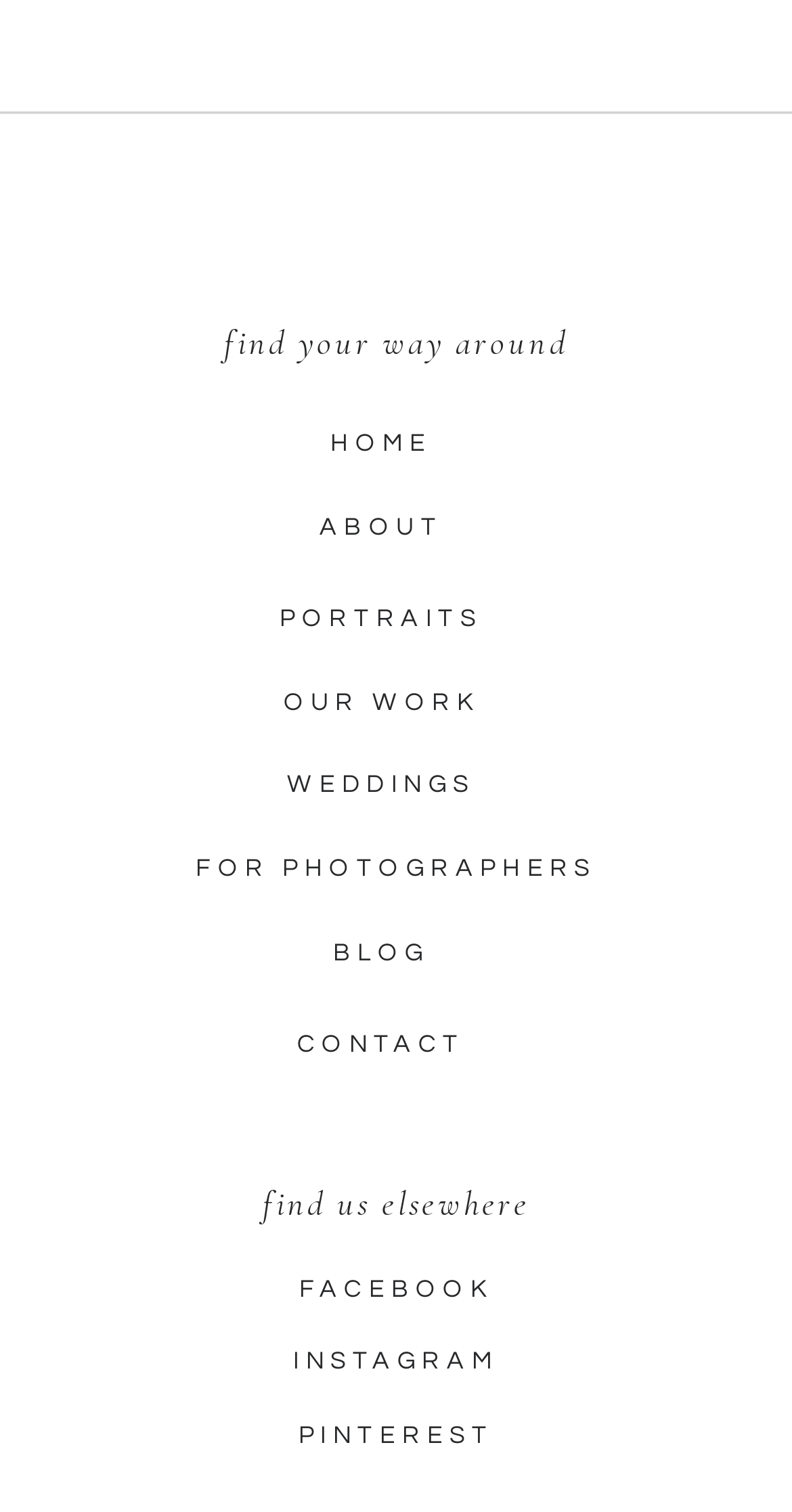Please identify the bounding box coordinates of the element on the webpage that should be clicked to follow this instruction: "learn about the photographer". The bounding box coordinates should be given as four float numbers between 0 and 1, formatted as [left, top, right, bottom].

[0.166, 0.562, 0.834, 0.58]